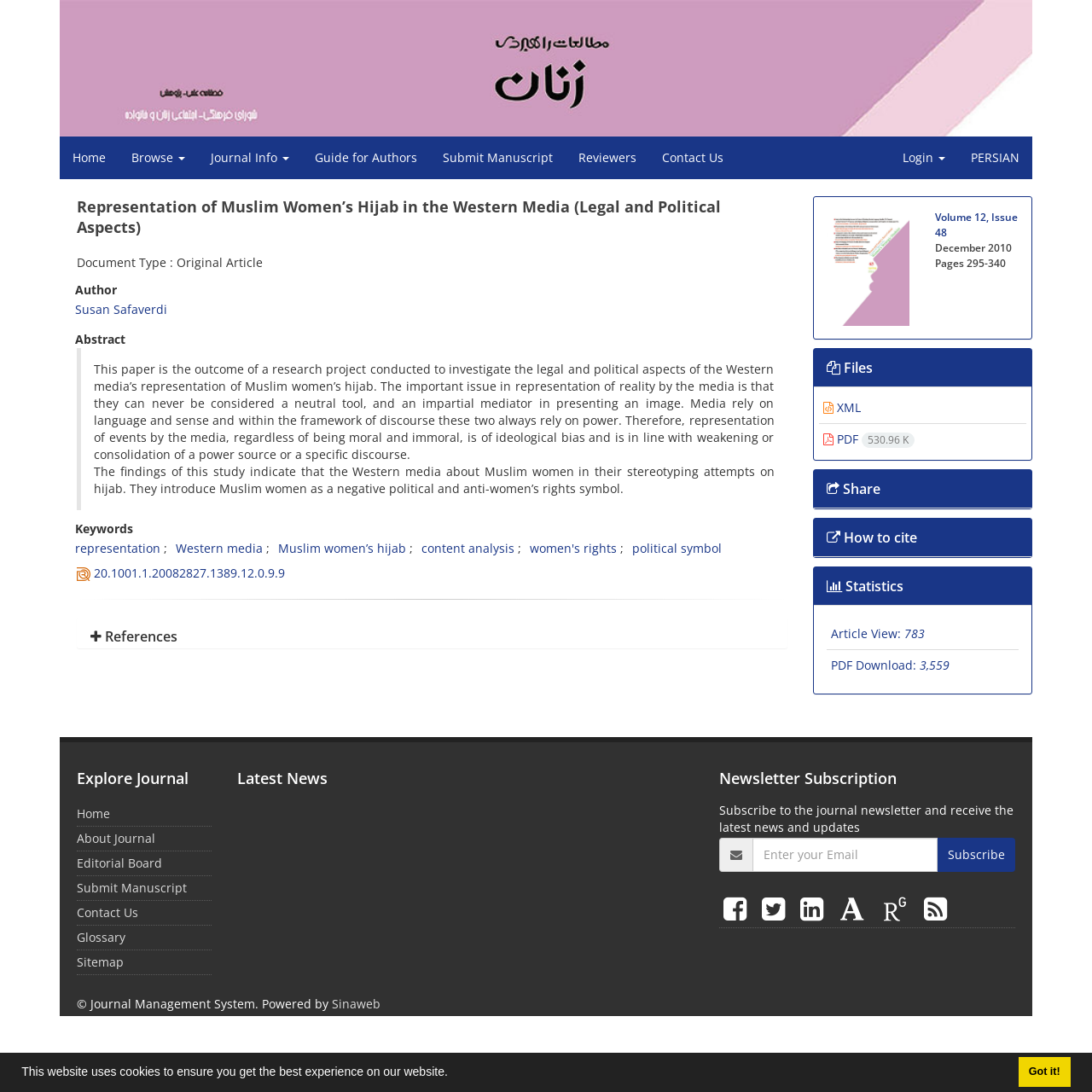Who is the author of this article?
Refer to the image and respond with a one-word or short-phrase answer.

Susan Safaverdi